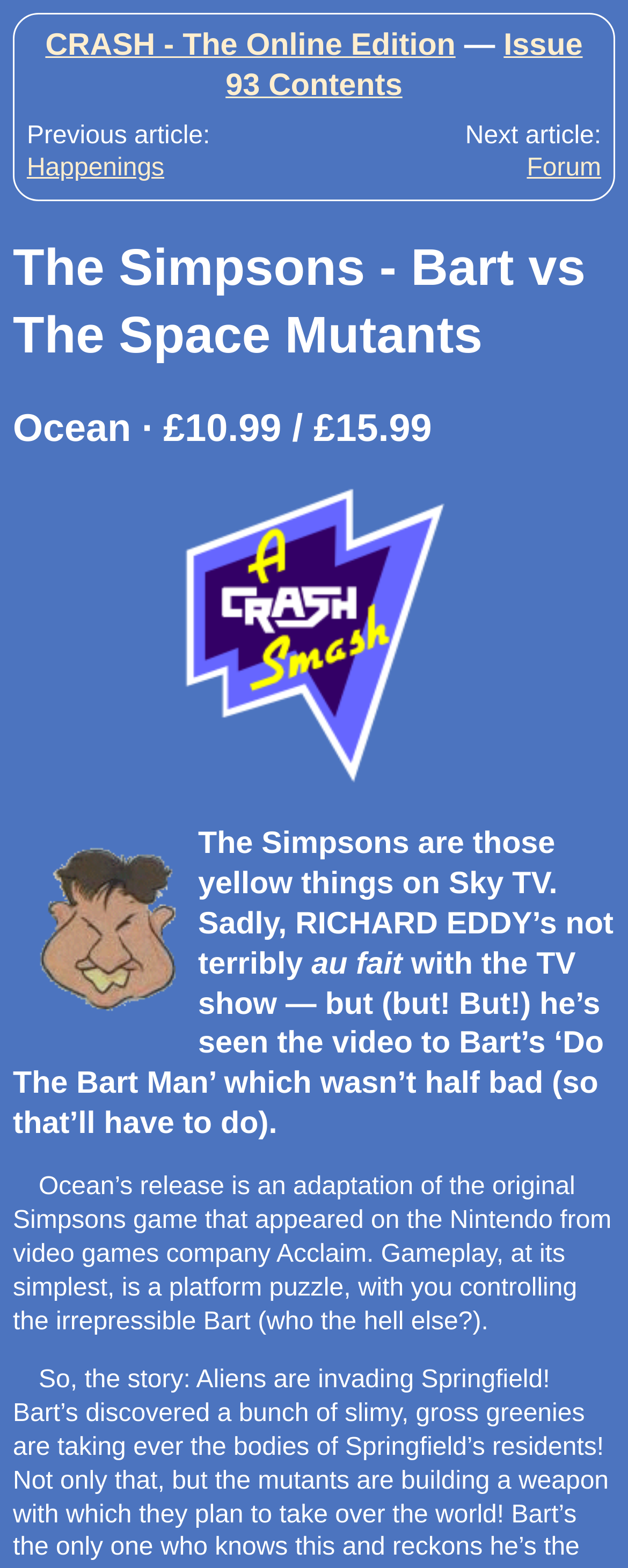Extract the heading text from the webpage.

The Simpsons - Bart vs The Space Mutants